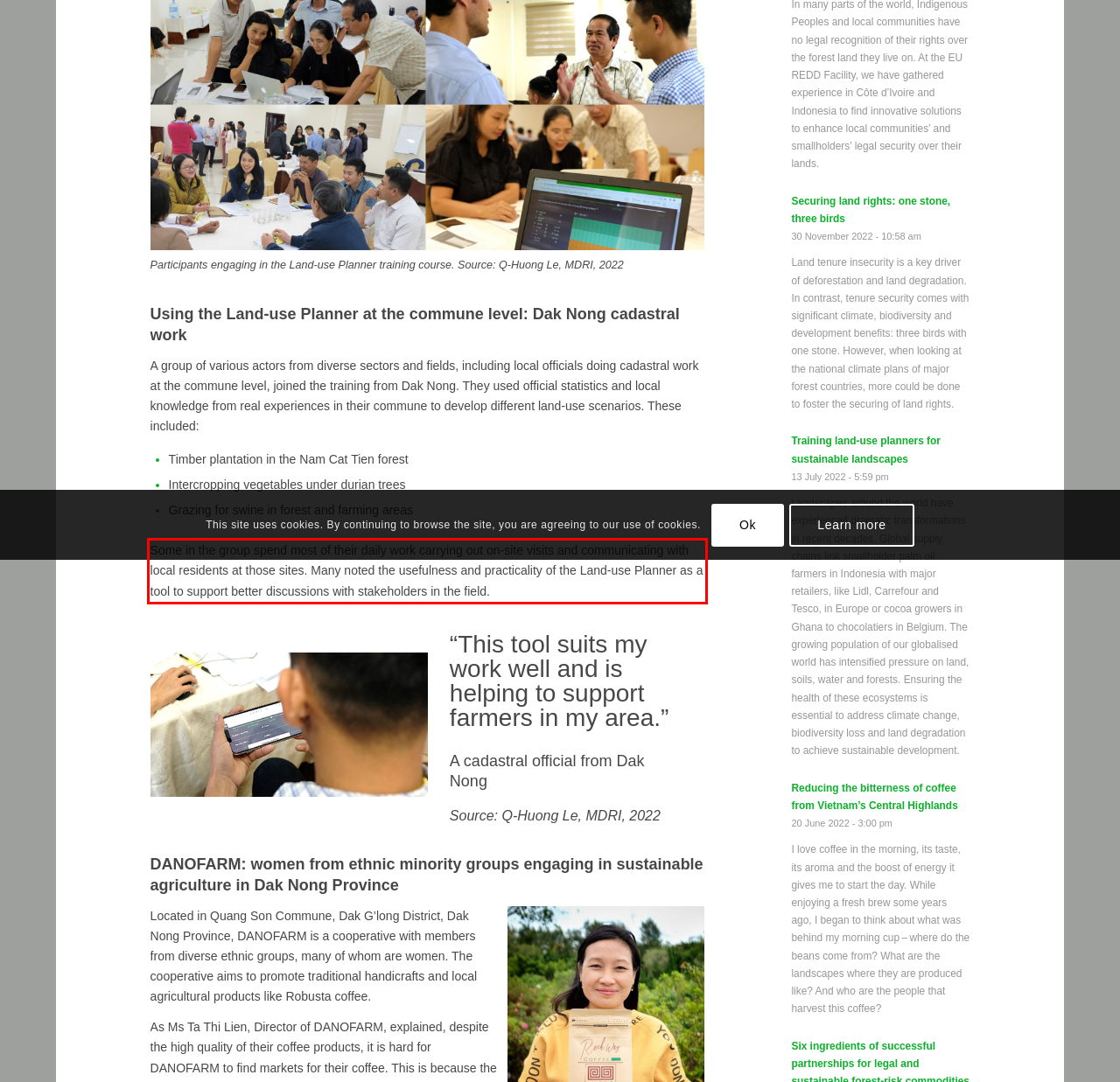Please identify the text within the red rectangular bounding box in the provided webpage screenshot.

Some in the group spend most of their daily work carrying out on-site visits and communicating with local residents at those sites. Many noted the usefulness and practicality of the Land-use Planner as a tool to support better discussions with stakeholders in the field.